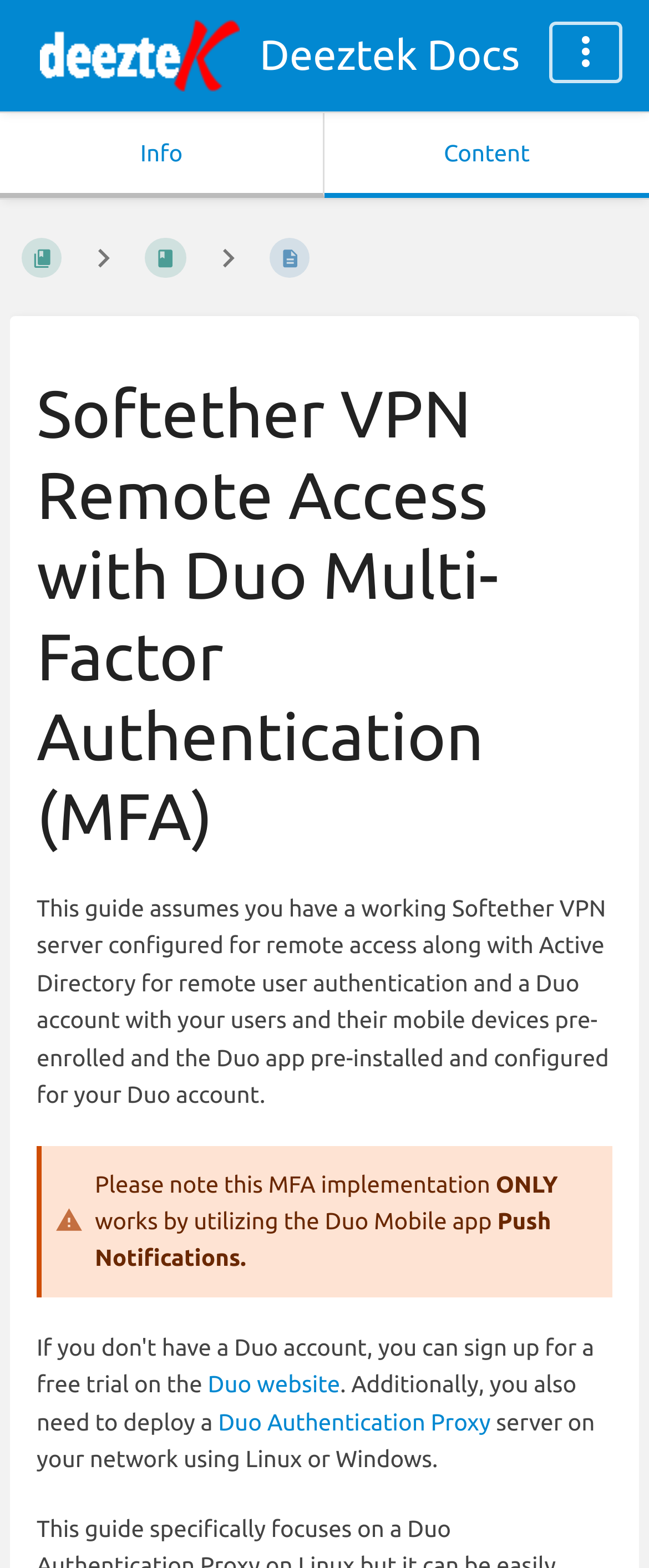Locate the UI element that matches the description Duo website in the webpage screenshot. Return the bounding box coordinates in the format (top-left x, top-left y, bottom-right x, bottom-right y), with values ranging from 0 to 1.

[0.32, 0.875, 0.524, 0.892]